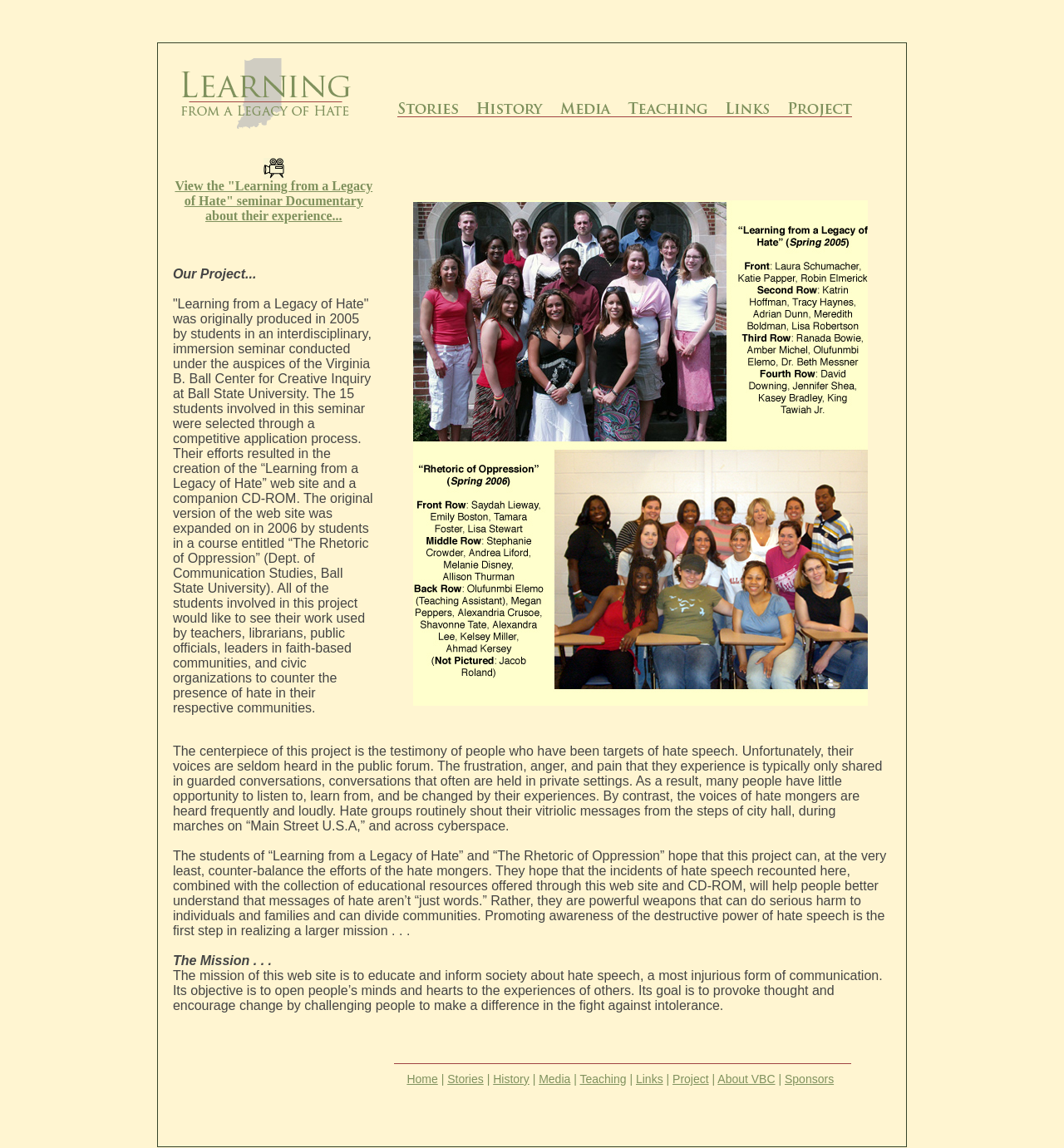What is the name of the university involved in this project?
Please give a detailed and elaborate answer to the question based on the image.

The students involved in this project were from Ball State University, specifically from the Virginia B. Ball Center for Creative Inquiry and the Department of Communication Studies.